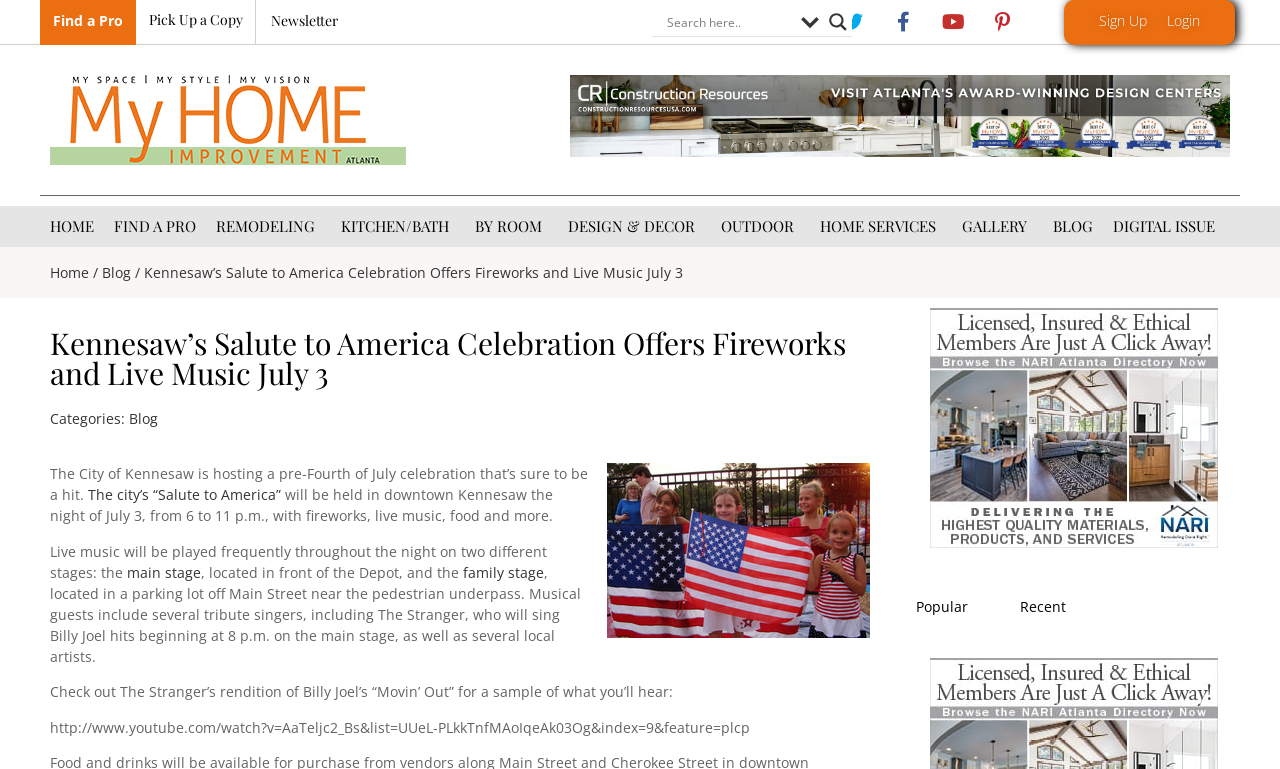Indicate the bounding box coordinates of the clickable region to achieve the following instruction: "View the NARI Atlanta advertisement."

[0.727, 0.696, 0.952, 0.717]